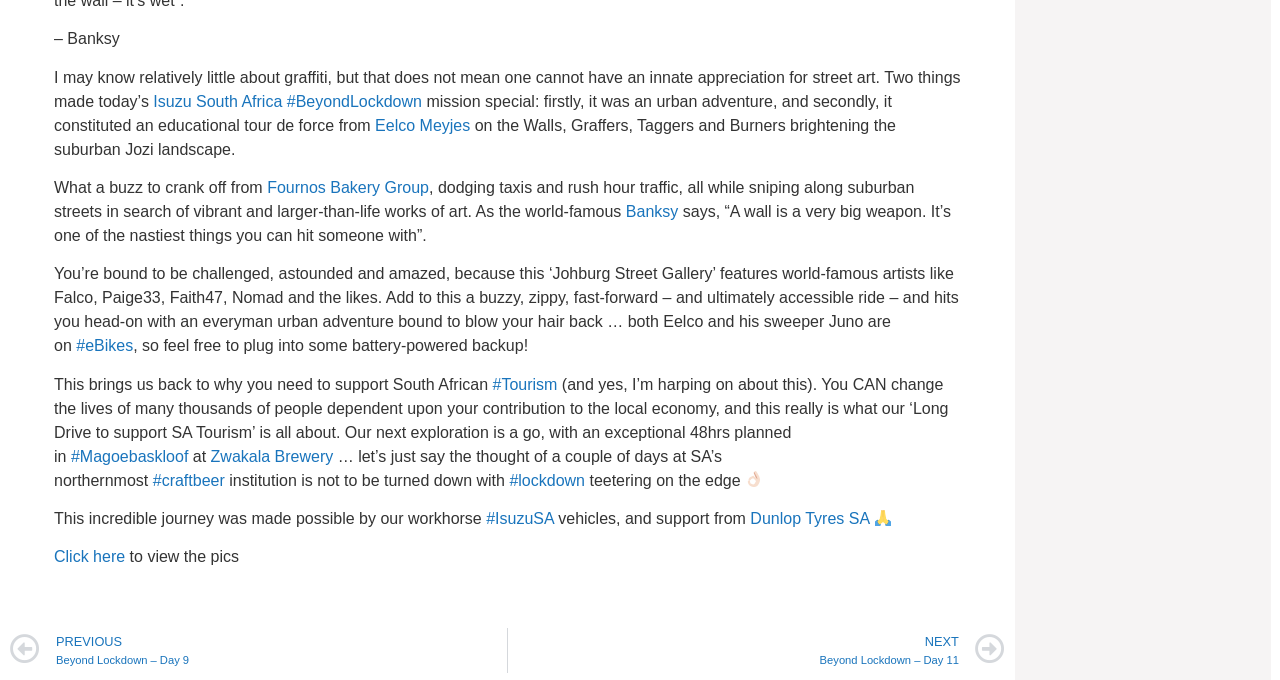Indicate the bounding box coordinates of the element that needs to be clicked to satisfy the following instruction: "Click on the hashtag eBikes". The coordinates should be four float numbers between 0 and 1, i.e., [left, top, right, bottom].

[0.06, 0.496, 0.104, 0.521]